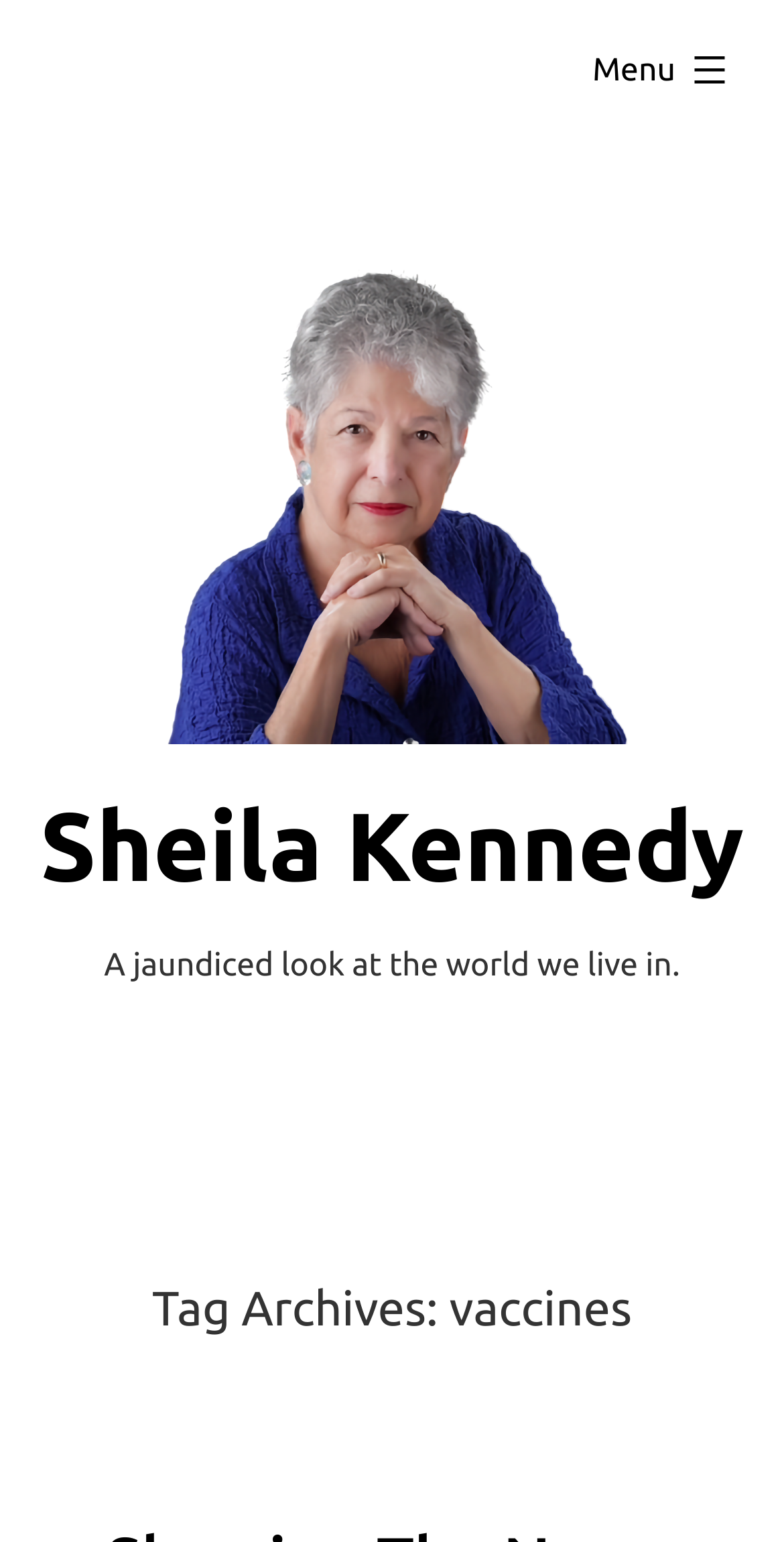Please determine the bounding box coordinates for the UI element described here. Use the format (top-left x, top-left y, bottom-right x, bottom-right y) with values bounded between 0 and 1: alt="Show Password" title="Show password"

None